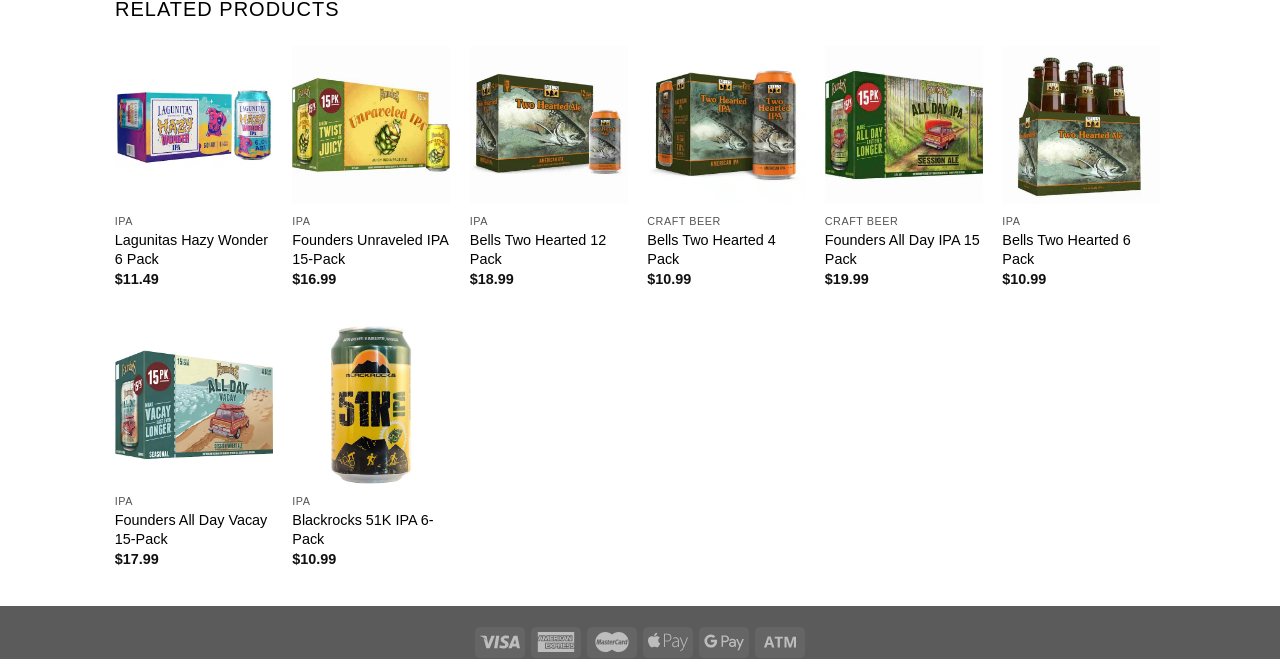Determine the bounding box coordinates (top-left x, top-left y, bottom-right x, bottom-right y) of the UI element described in the following text: Founders Unraveled IPA 15-Pack

[0.228, 0.35, 0.352, 0.407]